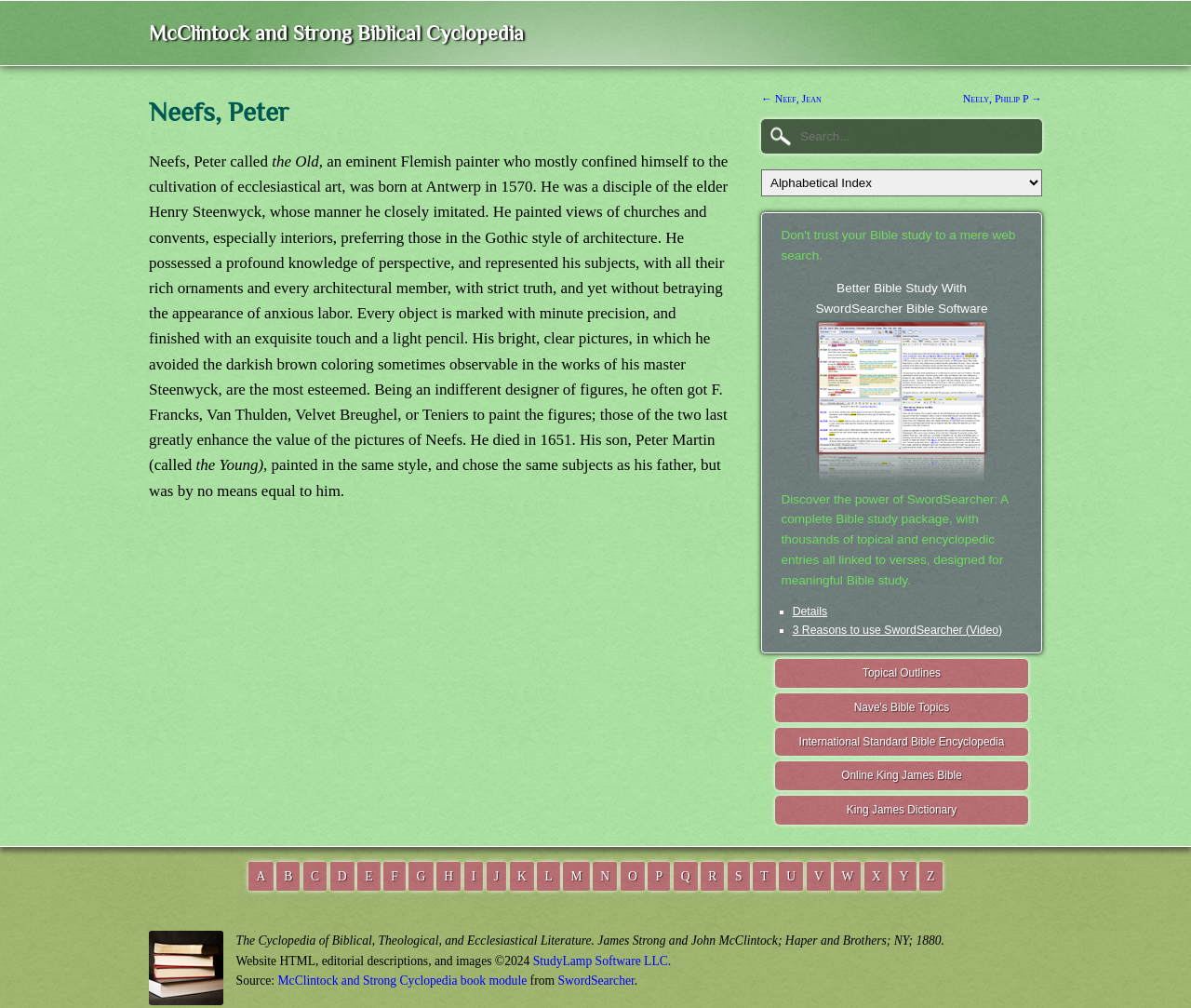Given the description: "Y", determine the bounding box coordinates of the UI element. The coordinates should be formatted as four float numbers between 0 and 1, [left, top, right, bottom].

[0.749, 0.855, 0.769, 0.884]